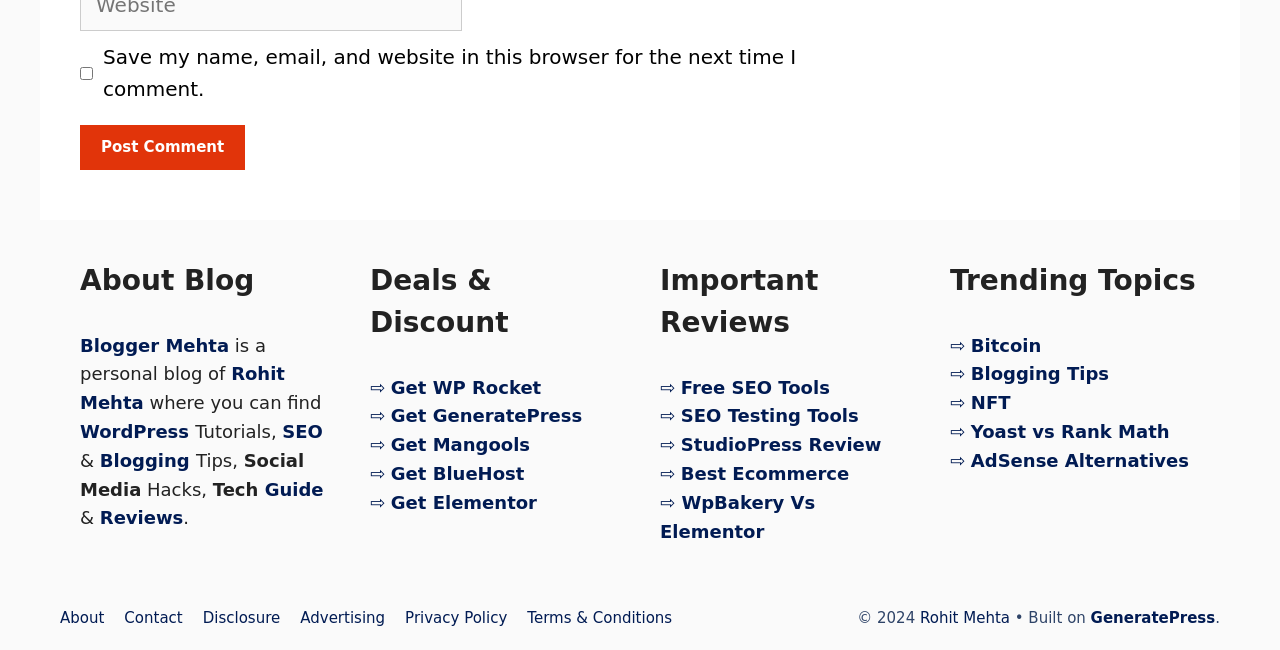What is the last topic mentioned in the 'Trending Topics' section?
Refer to the image and provide a concise answer in one word or phrase.

AdSense Alternatives